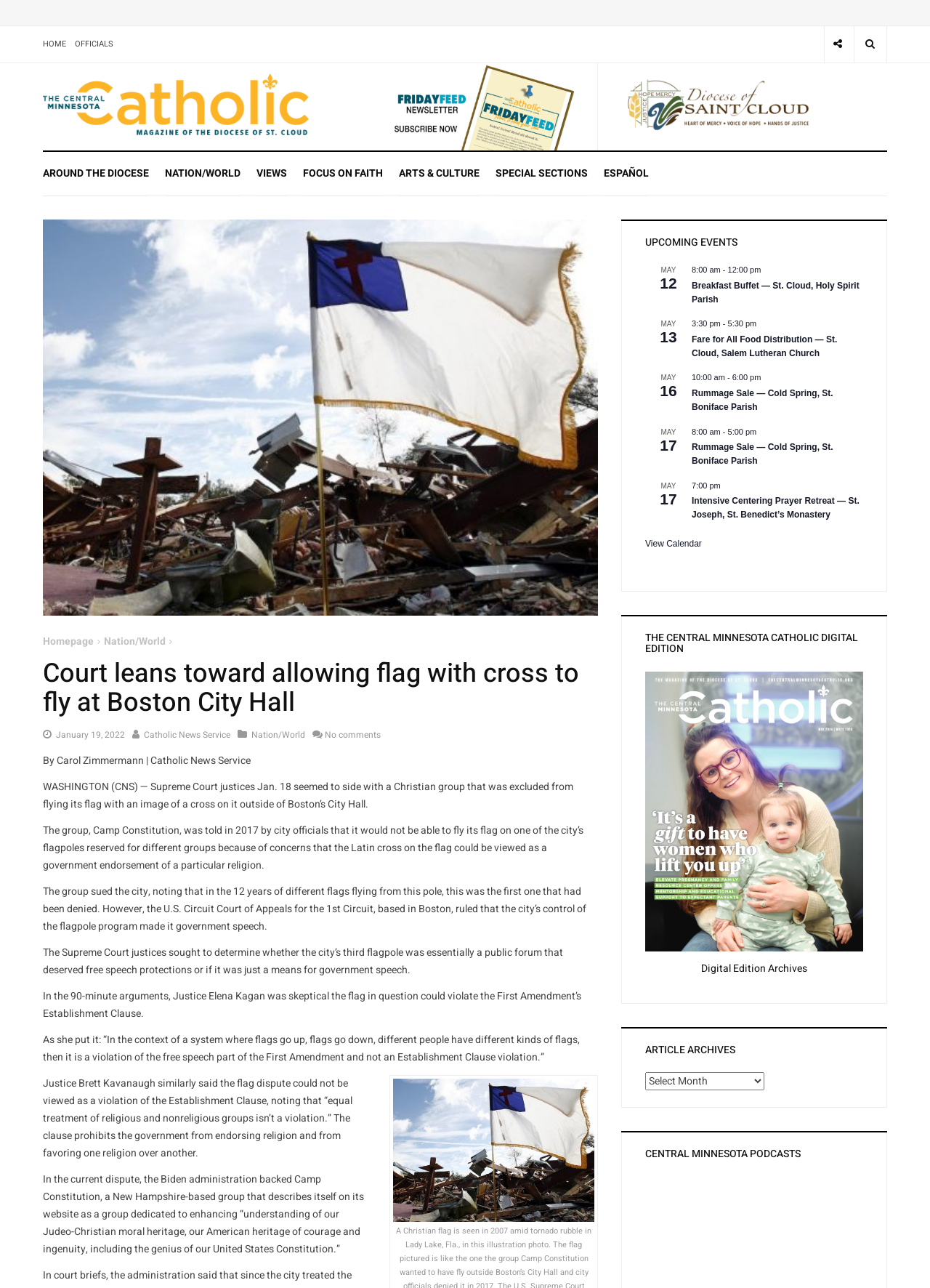Identify the bounding box for the described UI element. Provide the coordinates in (top-left x, top-left y, bottom-right x, bottom-right y) format with values ranging from 0 to 1: No comments

[0.349, 0.565, 0.409, 0.575]